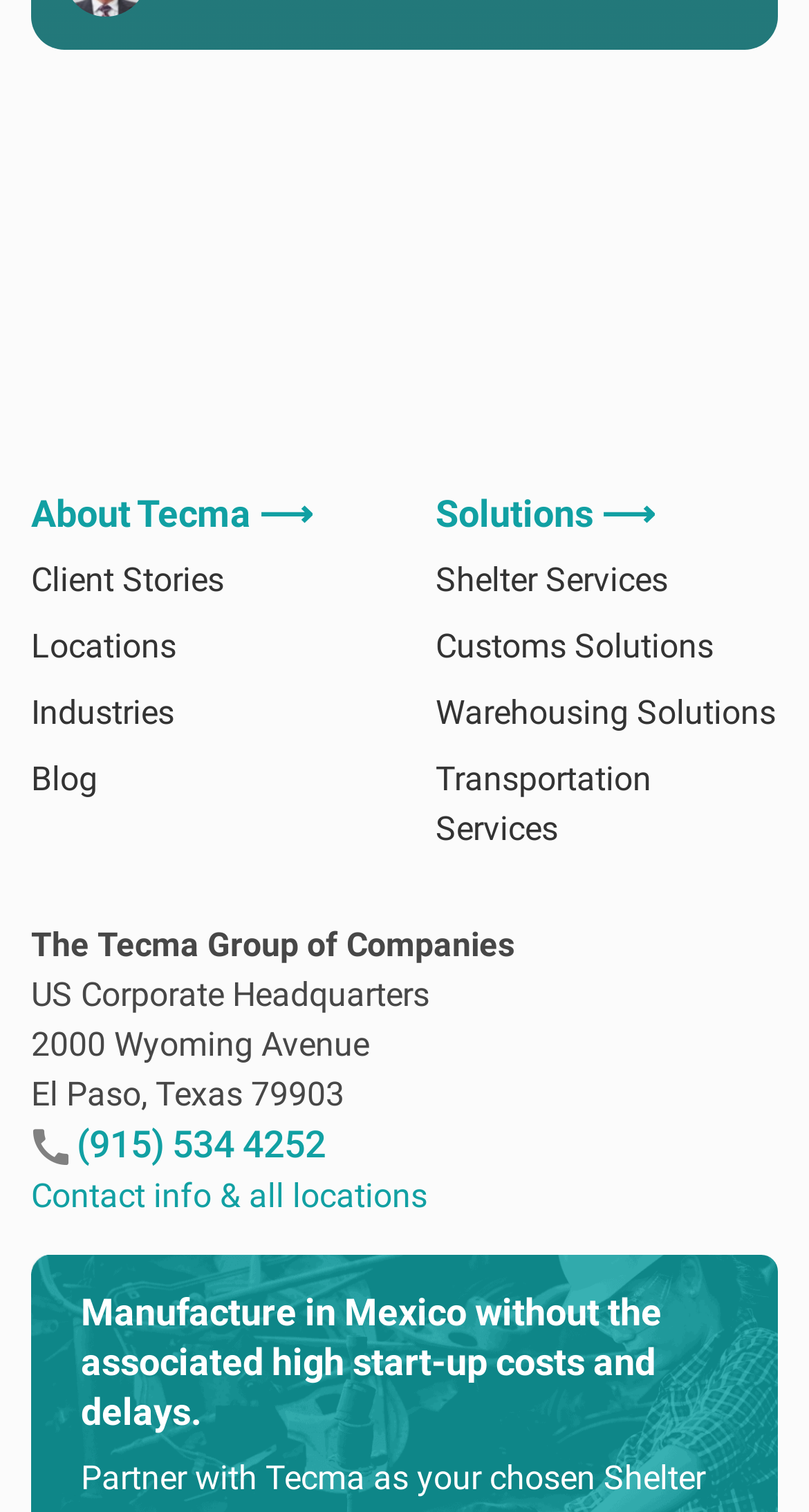What is the phone number of the US Corporate Headquarters?
With the help of the image, please provide a detailed response to the question.

The phone number of the US Corporate Headquarters can be found in the middle section of the webpage, where it says ' (915) 534 4252'.